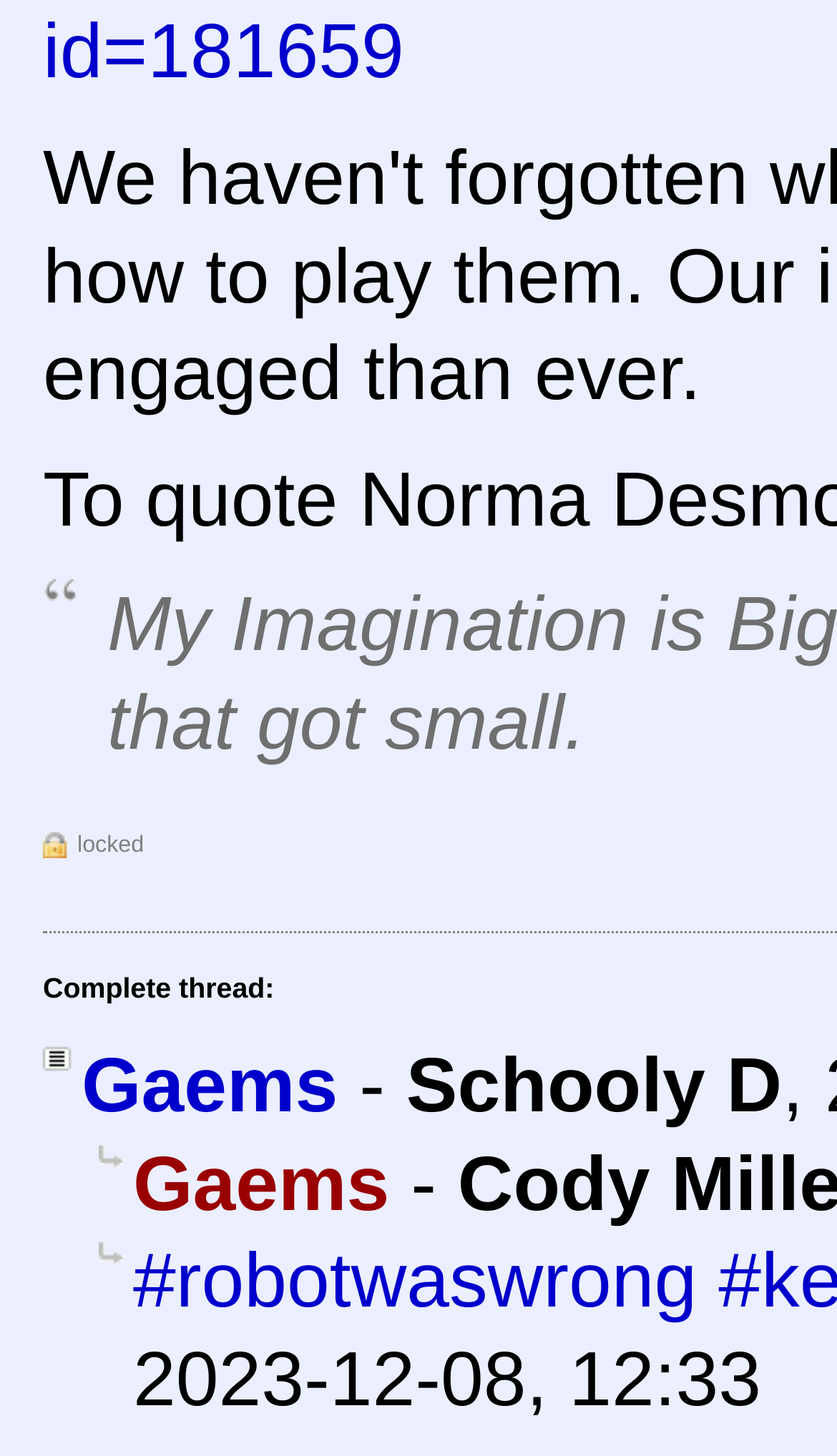When was the thread posted?
Please provide a single word or phrase as the answer based on the screenshot.

2023-12-08, 12:33